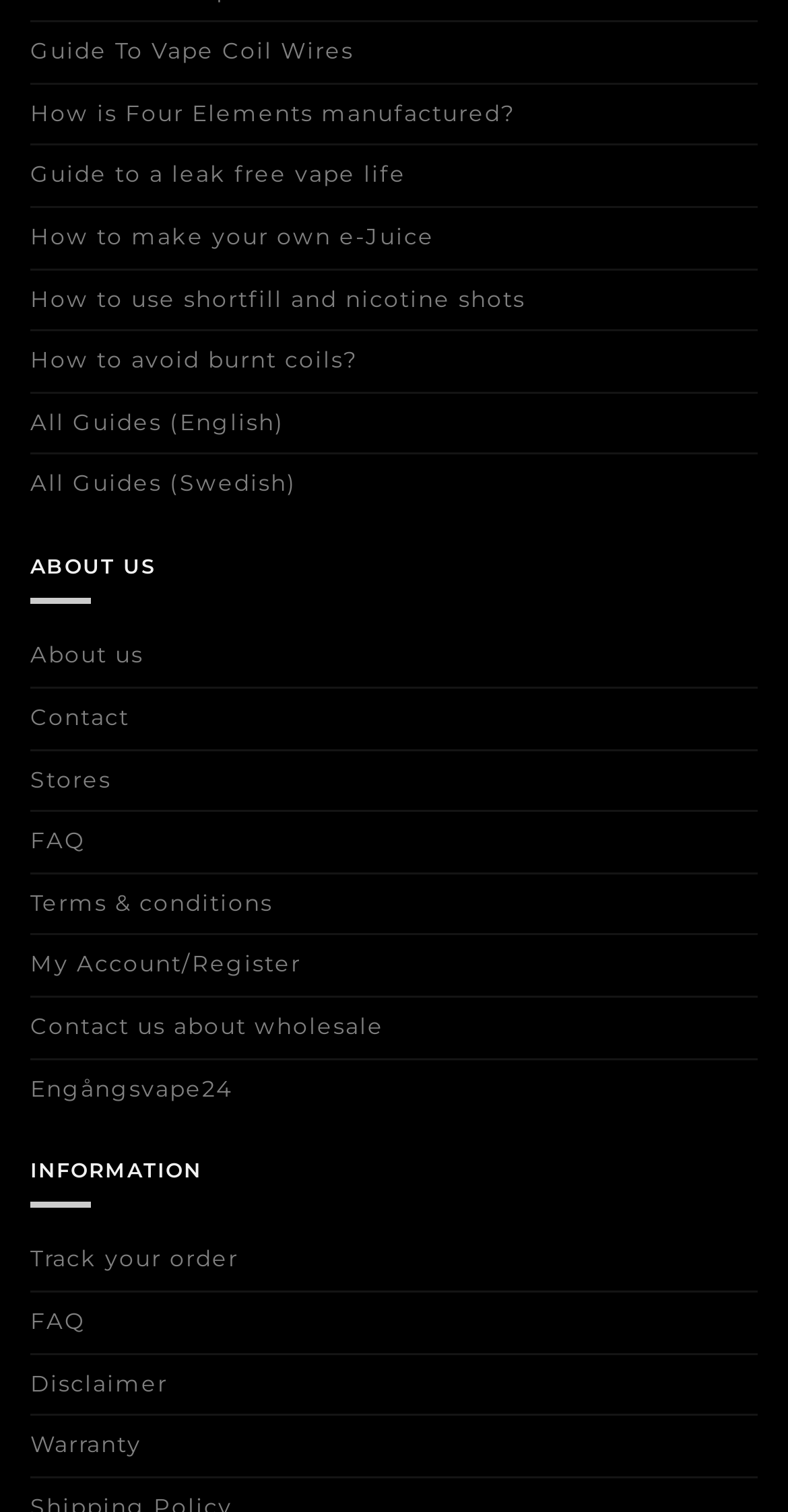Identify the bounding box coordinates for the region of the element that should be clicked to carry out the instruction: "Visit the FAQ page". The bounding box coordinates should be four float numbers between 0 and 1, i.e., [left, top, right, bottom].

[0.038, 0.537, 0.108, 0.577]